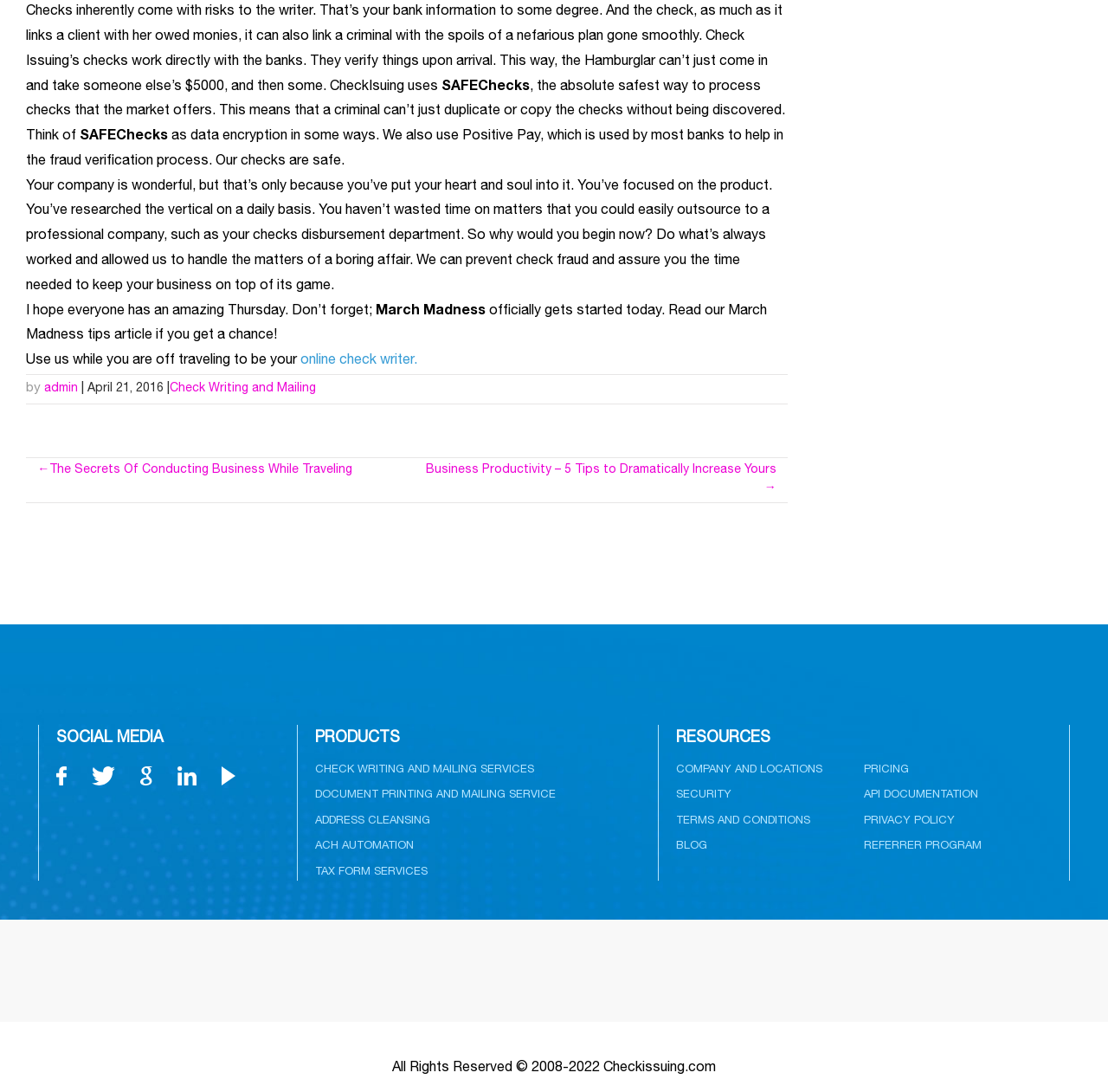Identify the bounding box coordinates for the UI element described as follows: DOCUMENT PRINTING AND MAILING SERVICE. Use the format (top-left x, top-left y, bottom-right x, bottom-right y) and ensure all values are floating point numbers between 0 and 1.

[0.285, 0.723, 0.502, 0.734]